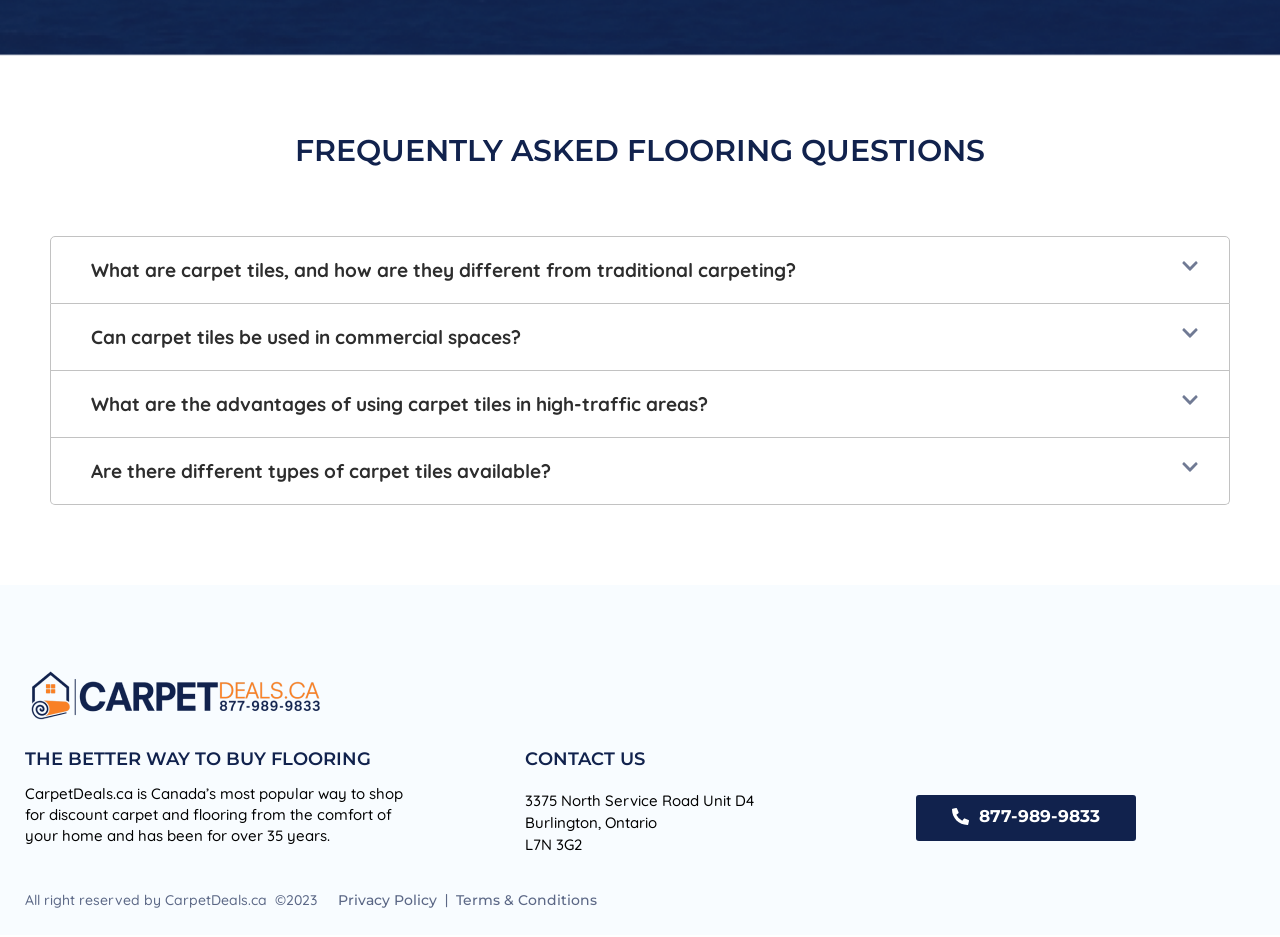Please provide a comprehensive answer to the question below using the information from the image: What is the company name mentioned on this webpage?

I found the company name 'CarpetDeals.ca' in the StaticText element with the text 'CarpetDeals.ca is Canada’s most popular way to shop for discount carpet and flooring from the comfort of your home and has been for over 35 years.'.